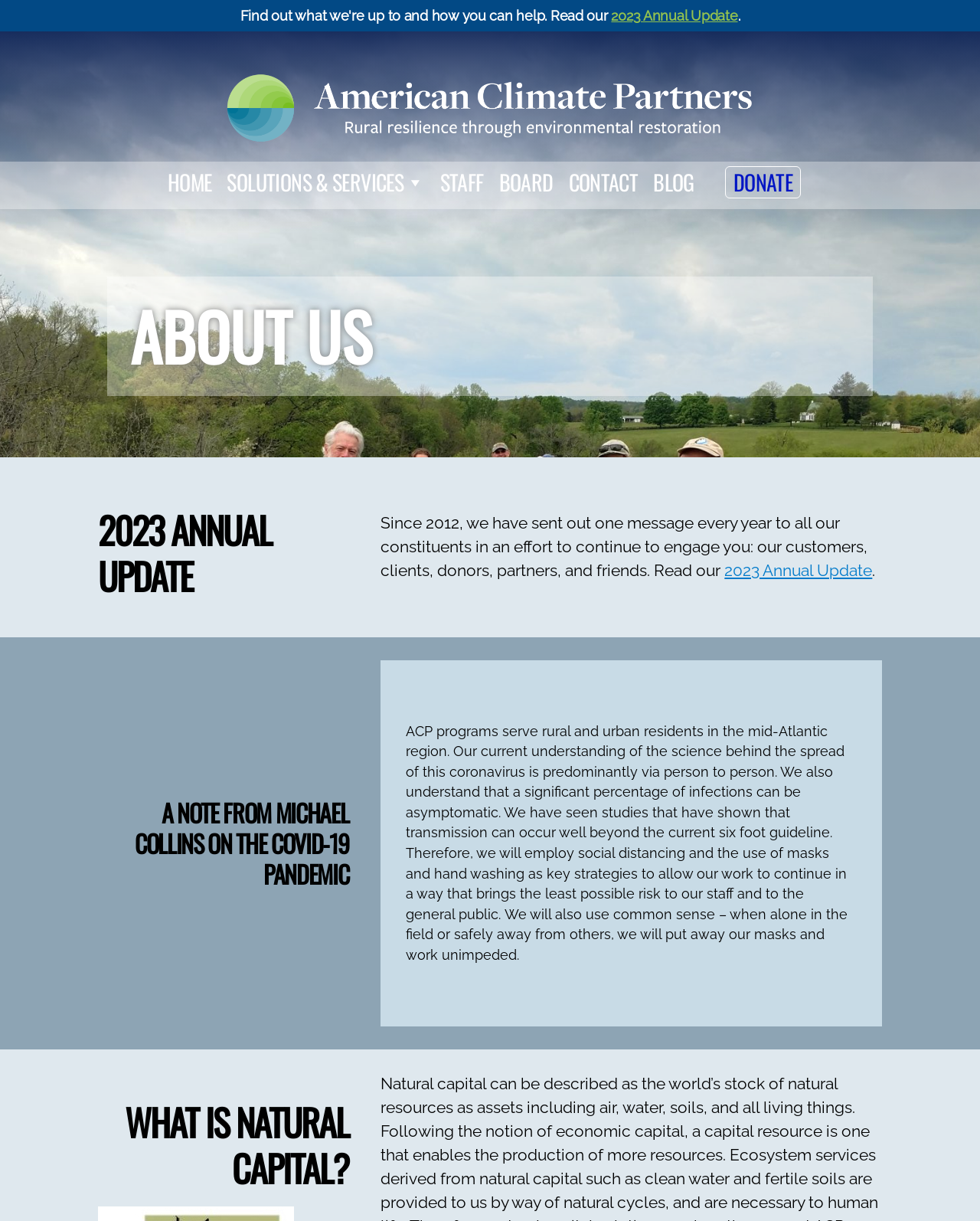What is the logo of American Climate Partners?
Based on the visual content, answer with a single word or a brief phrase.

American Climate Partners logo